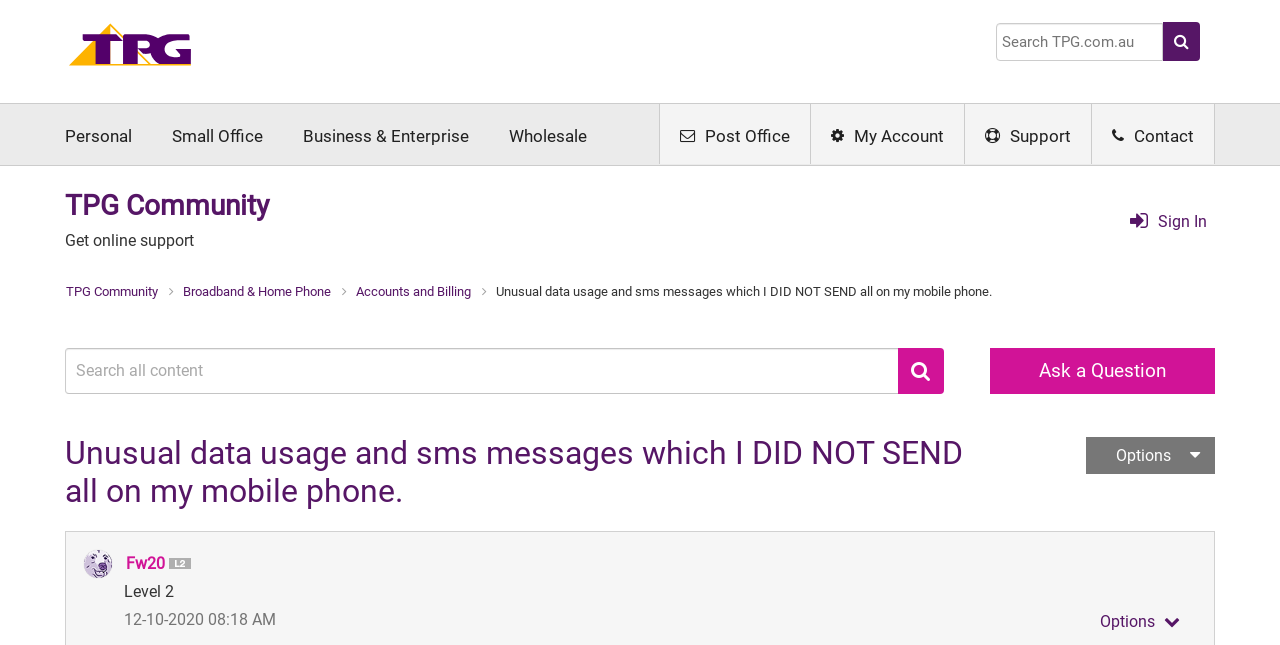Examine the image and give a thorough answer to the following question:
What is the name of the community?

I determined the answer by looking at the heading element with the text 'TPG Community' which is located at the top of the webpage, indicating that it is the name of the community.